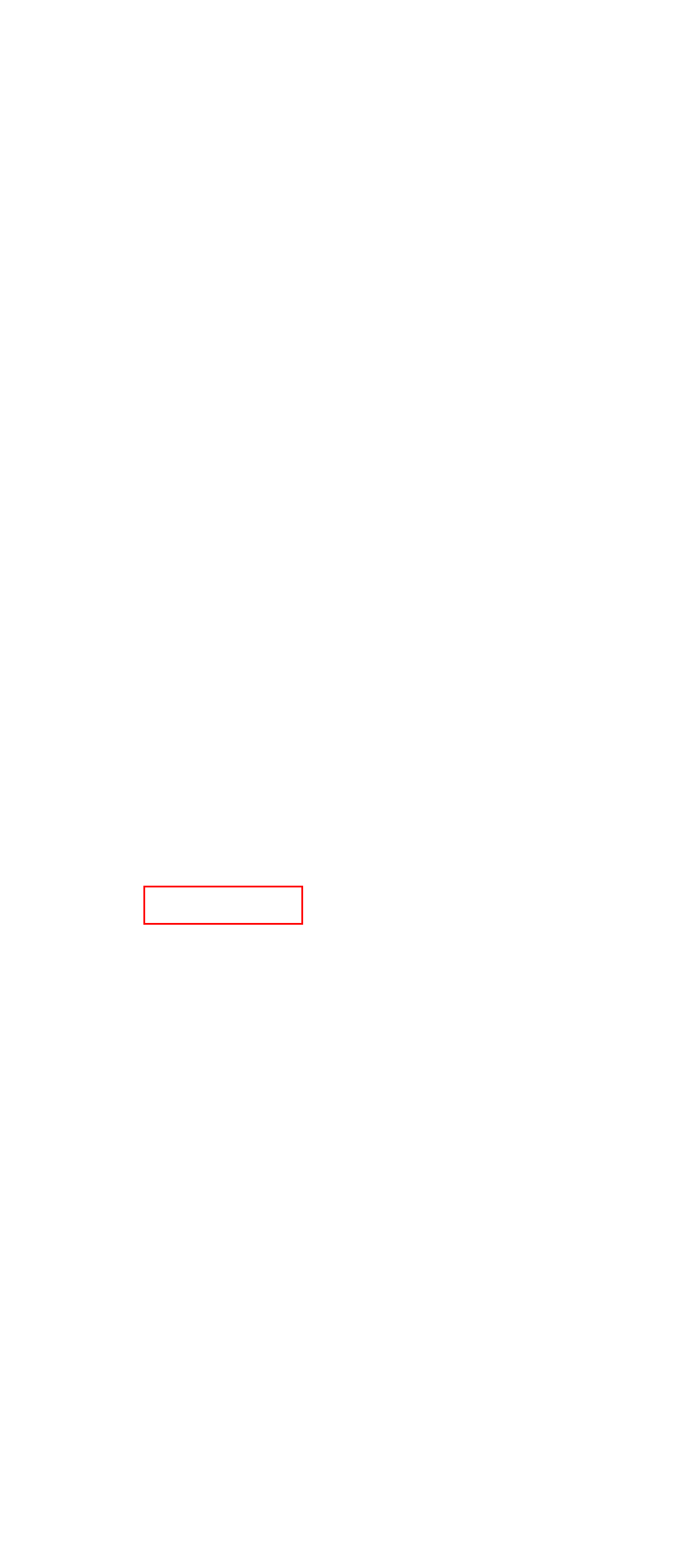You are looking at a webpage screenshot with a red bounding box around an element. Pick the description that best matches the new webpage after interacting with the element in the red bounding box. The possible descriptions are:
A. Meet The Team - Outsons
B. Affiliate Disclosure - Outsons
C. Posts - Outsons
D. Image Credit - Outsons
E. Advertising, Affiliate & Sponsorship Policy - Outsons
F. Partnerships - Outsons
G. Privacy Policy - Outsons
H. Editorial Policy - Outsons

F